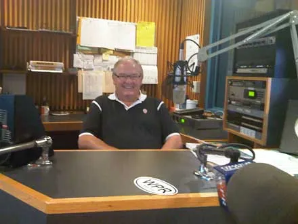Give a detailed account of everything present in the image.

The image captures a moment in a radio studio, featuring a smiling host sitting behind a desk. The host is dressed in a black polo shirt and appears to be engaged in a relaxed conversation or preparing for a live broadcast. Surrounding him are various audio equipment and a microphone prominently positioned in the foreground, indicating an active recording environment. The backdrop reveals soundproofing panels and scattered papers, suggesting a busy and productive atmosphere typical of radio stations. This scene is reflective of the engaging and personable nature of radio broadcasting.